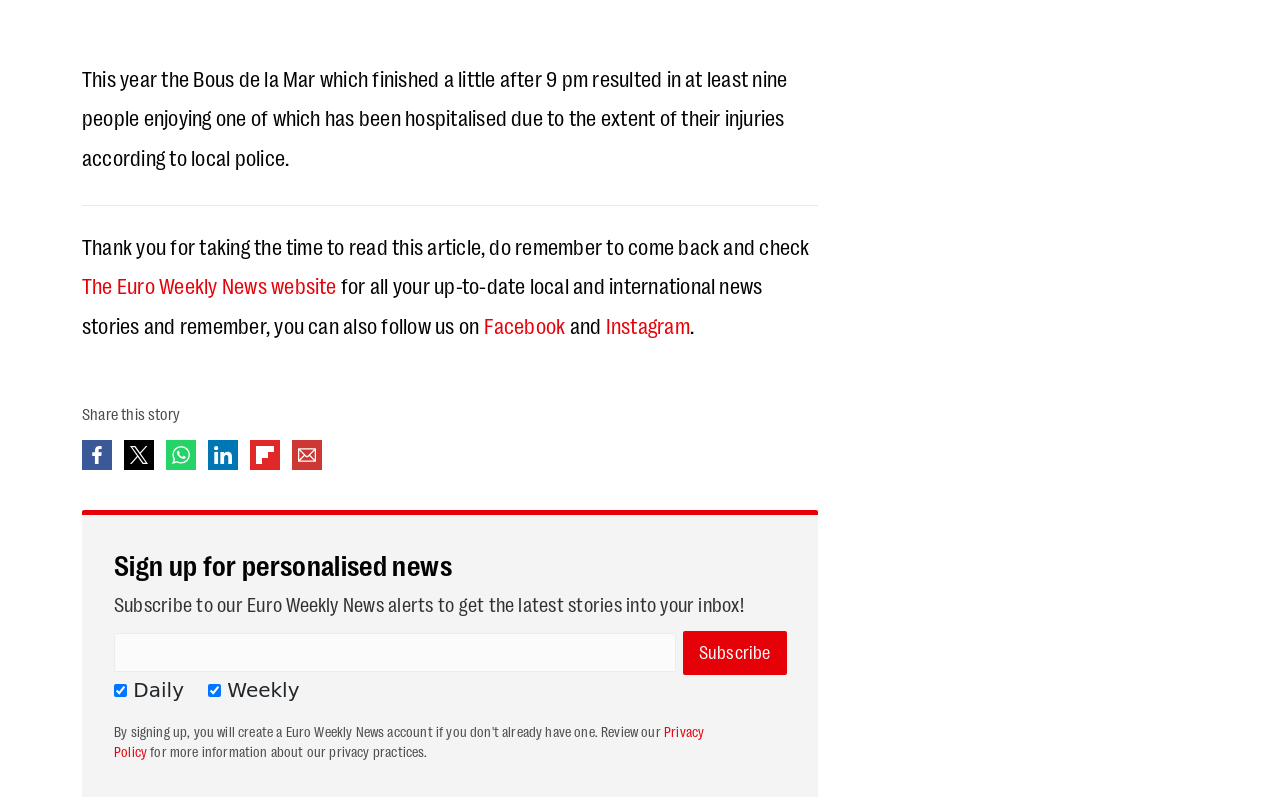How many people were injured in the Bous de la Mar event?
Give a detailed explanation using the information visible in the image.

According to the article, 'at least nine people were enjoying one of which has been hospitalised due to the extent of their injuries' after the Bous de la Mar event.